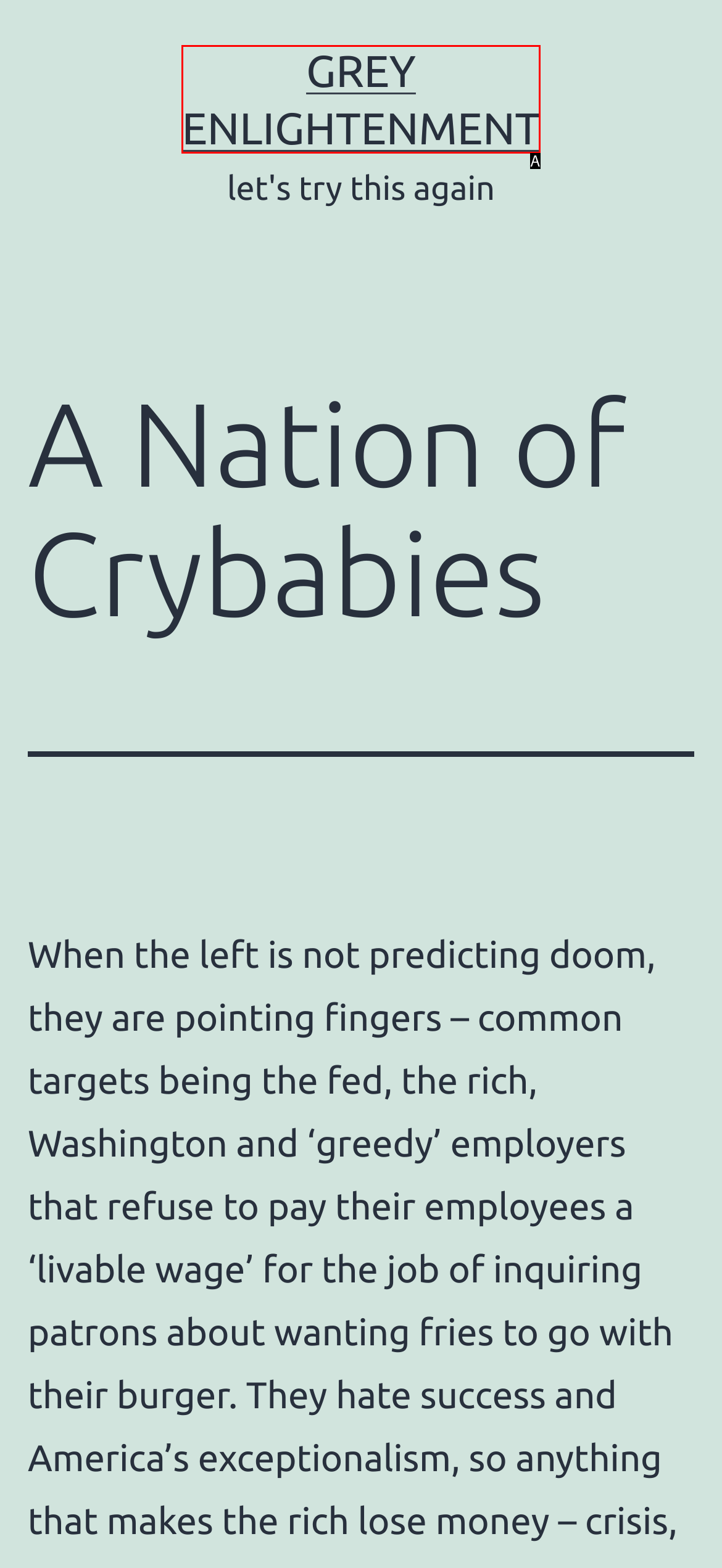Determine the HTML element that aligns with the description: Grey Enlightenment
Answer by stating the letter of the appropriate option from the available choices.

A